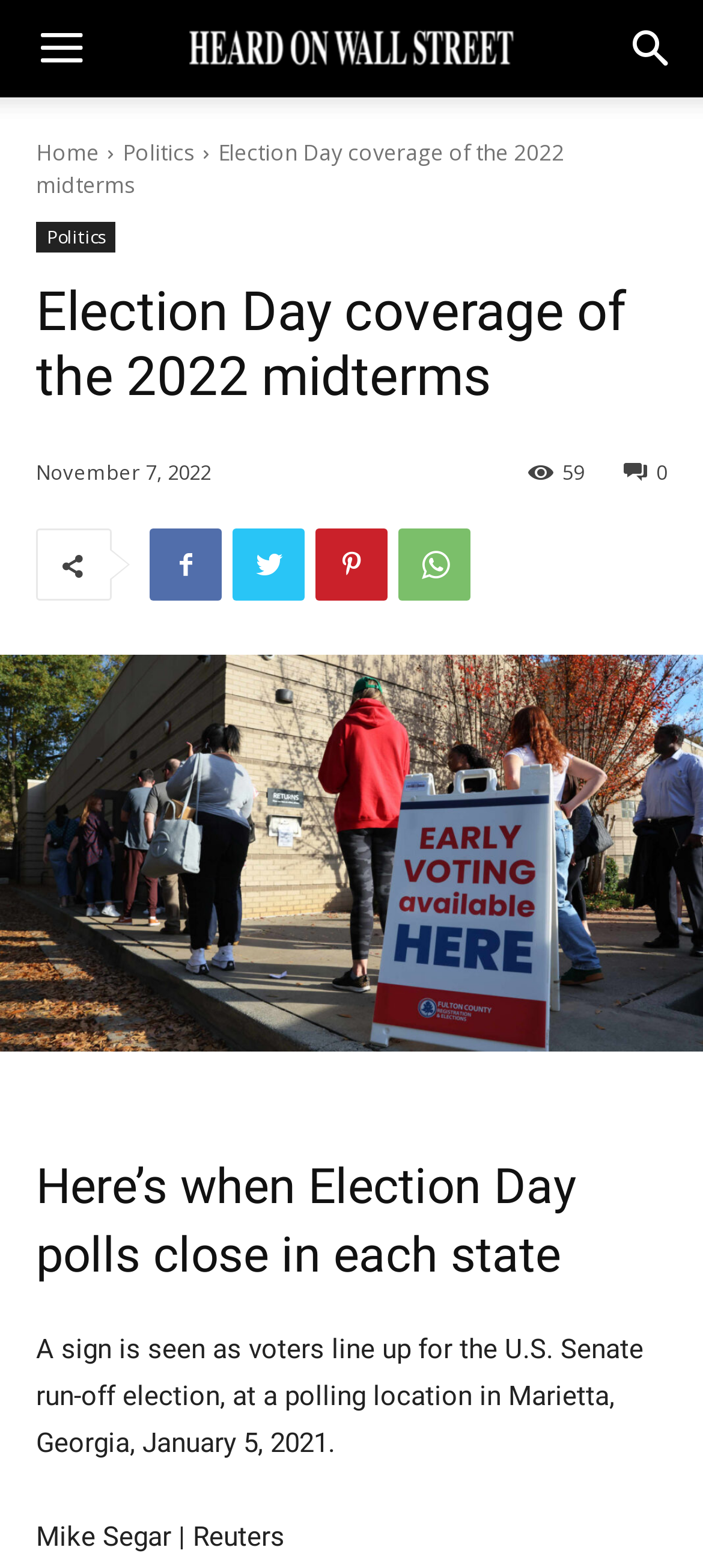Reply to the question with a brief word or phrase: What is the number of comments?

59